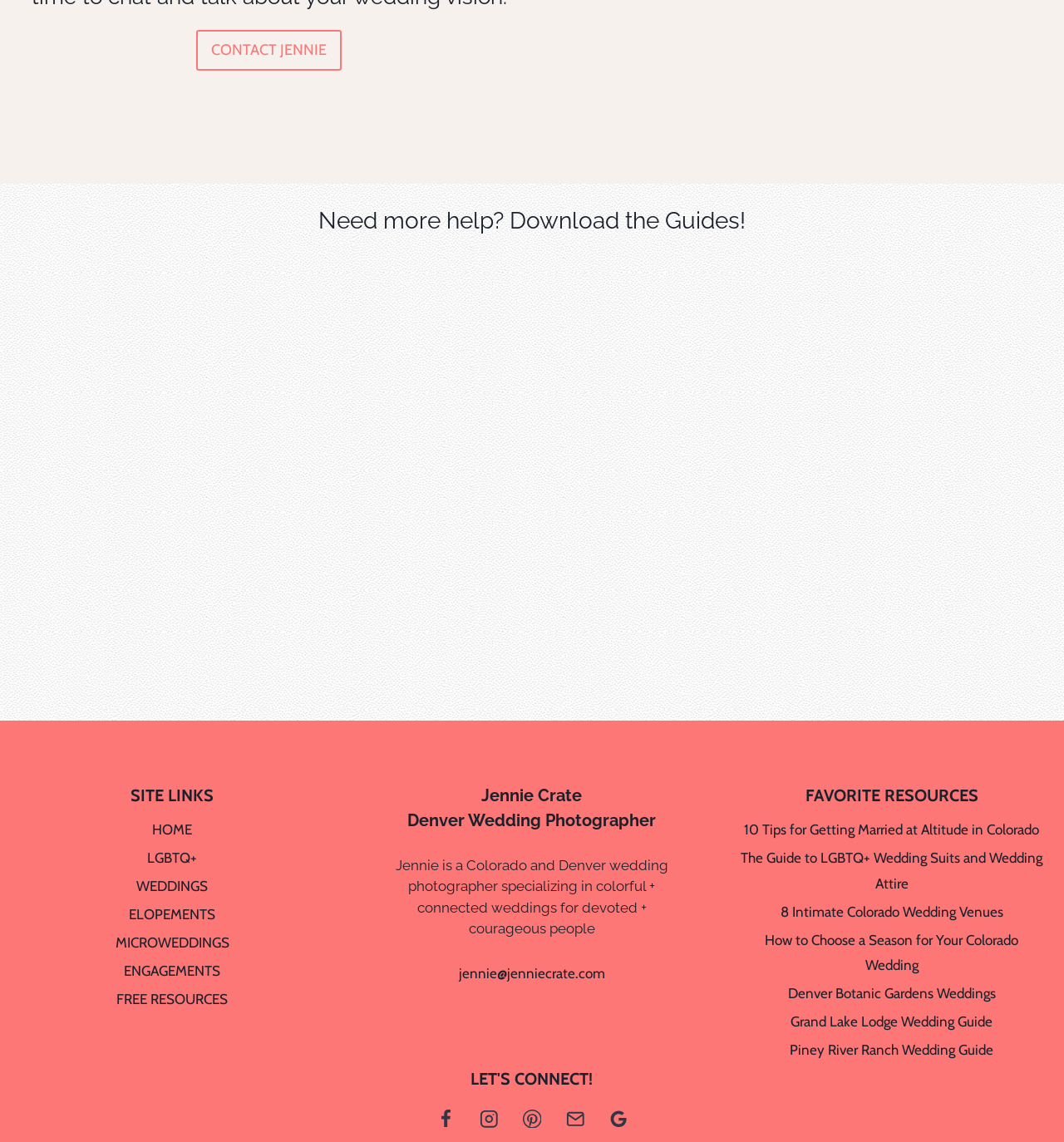Please find the bounding box coordinates of the clickable region needed to complete the following instruction: "Connect with Jennie on Facebook". The bounding box coordinates must consist of four float numbers between 0 and 1, i.e., [left, top, right, bottom].

[0.401, 0.963, 0.436, 0.996]